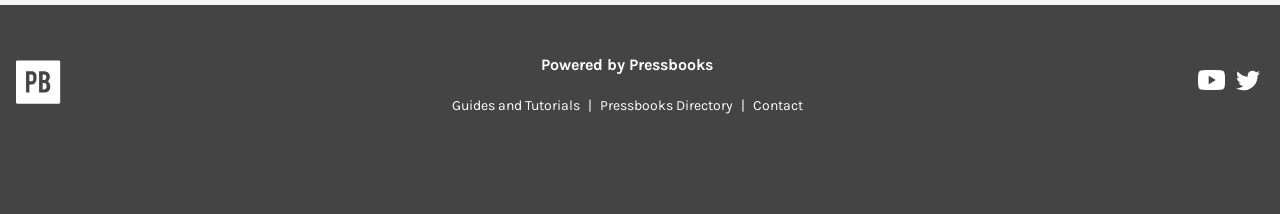Please answer the following query using a single word or phrase: 
What are the social media platforms linked on the webpage?

YouTube, Twitter